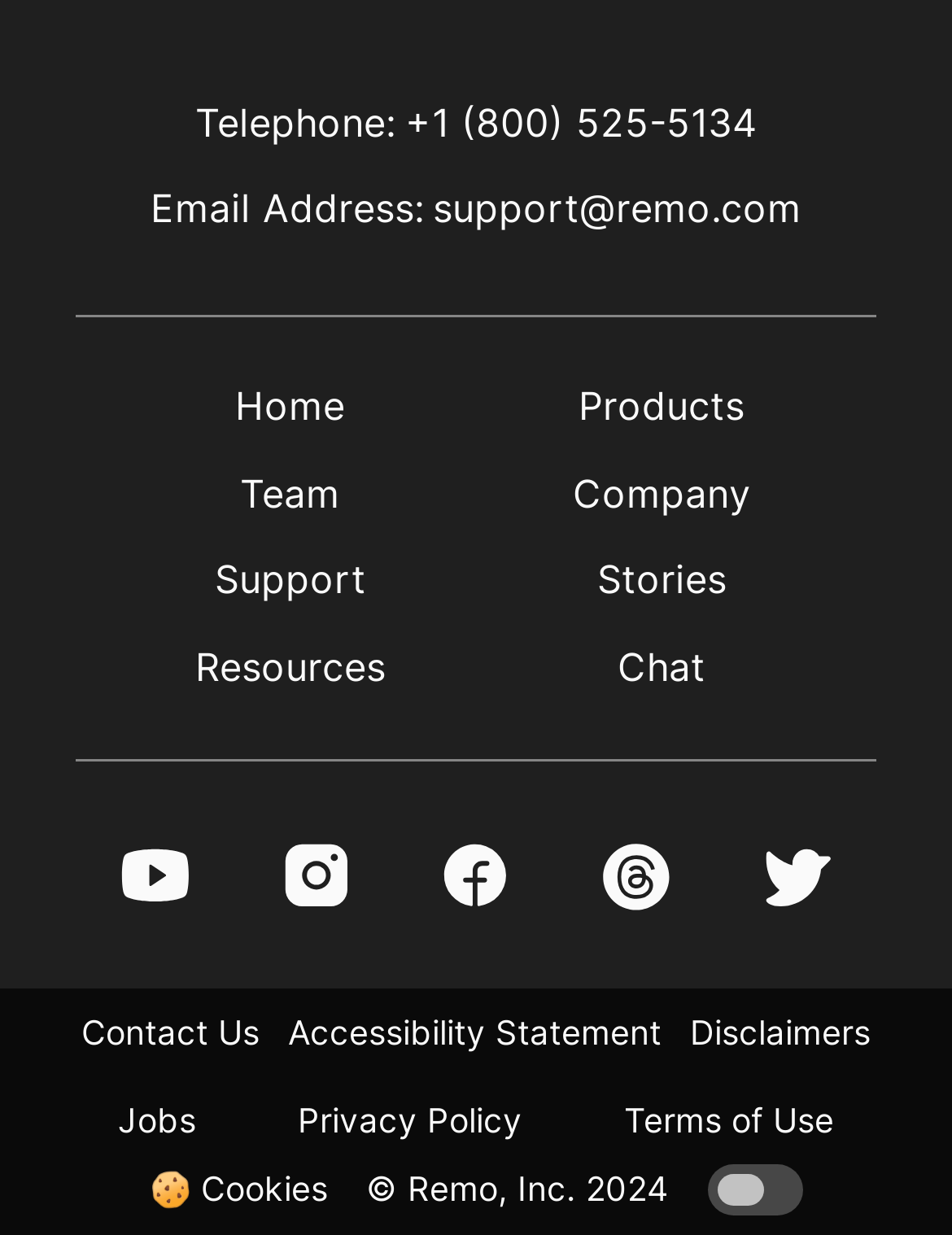What is the toll-free phone number?
Your answer should be a single word or phrase derived from the screenshot.

+1 (800) 525-5134